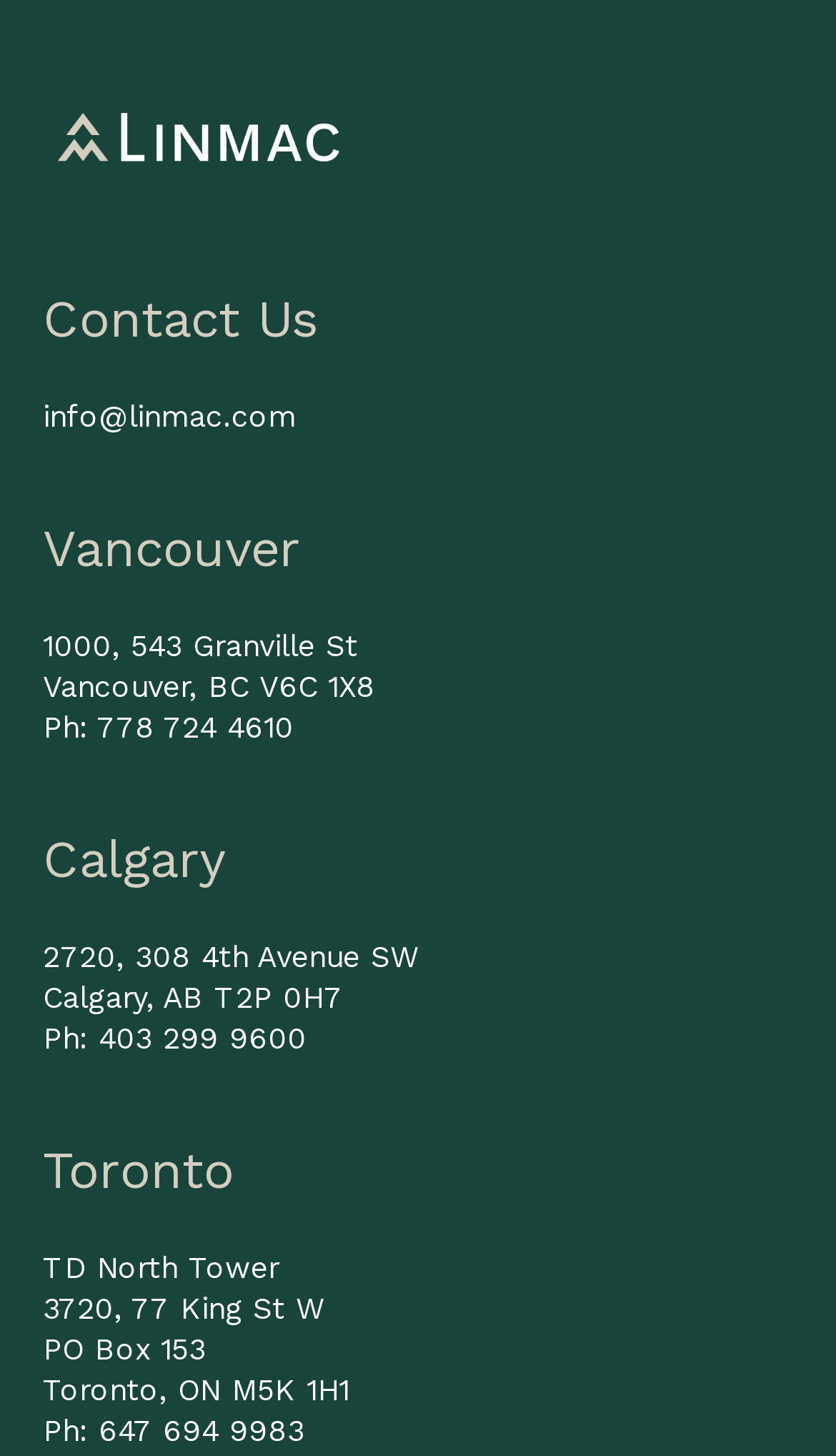Pinpoint the bounding box coordinates of the element that must be clicked to accomplish the following instruction: "Contact us via email". The coordinates should be in the format of four float numbers between 0 and 1, i.e., [left, top, right, bottom].

[0.051, 0.274, 0.354, 0.298]